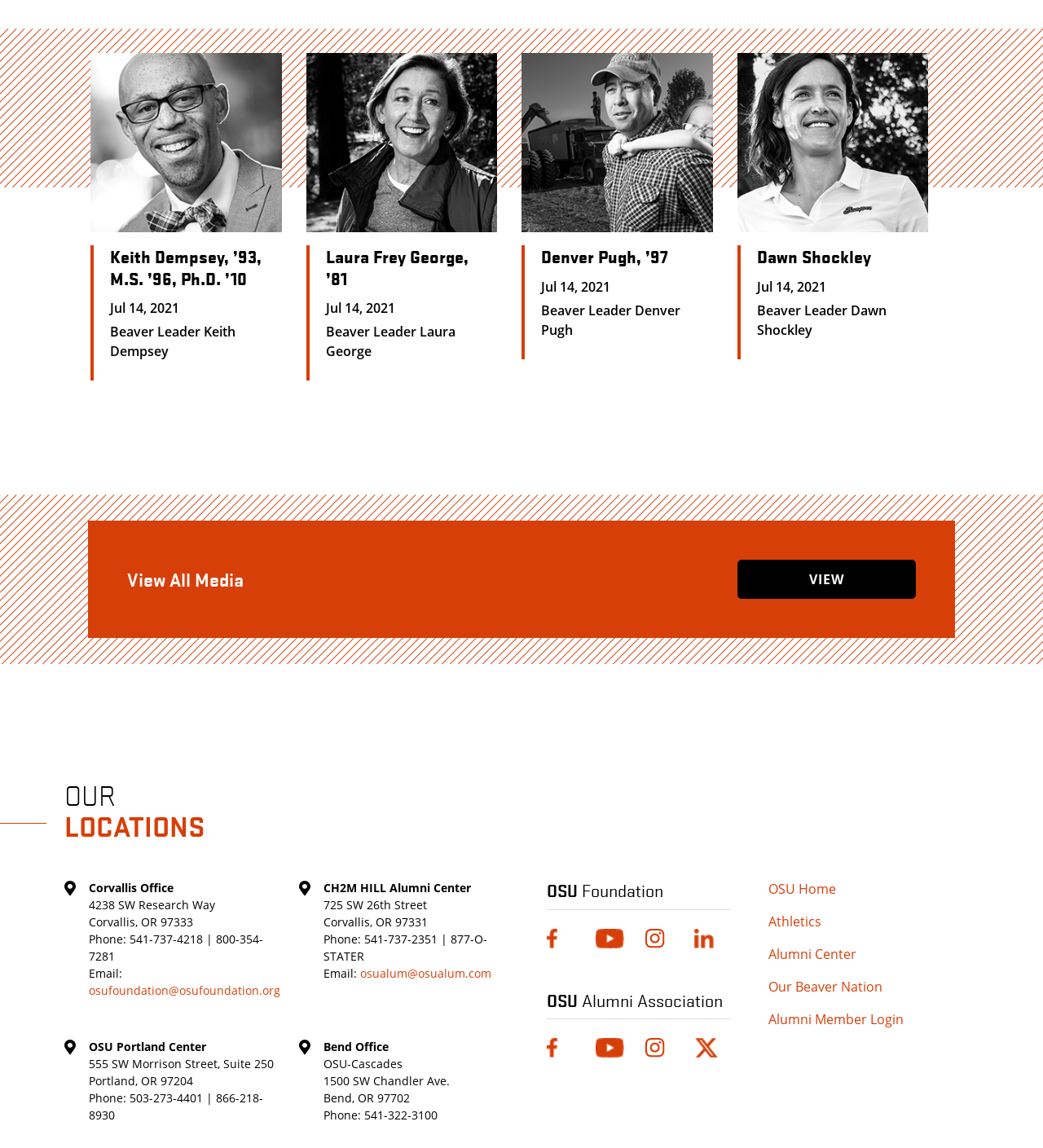What is the phone number of the Corvallis Office?
Can you offer a detailed and complete answer to this question?

I found the answer by looking at the static text elements under the 'Corvallis Office' heading. The phone number is listed as '541-737-4218 | 800-354-7281'.